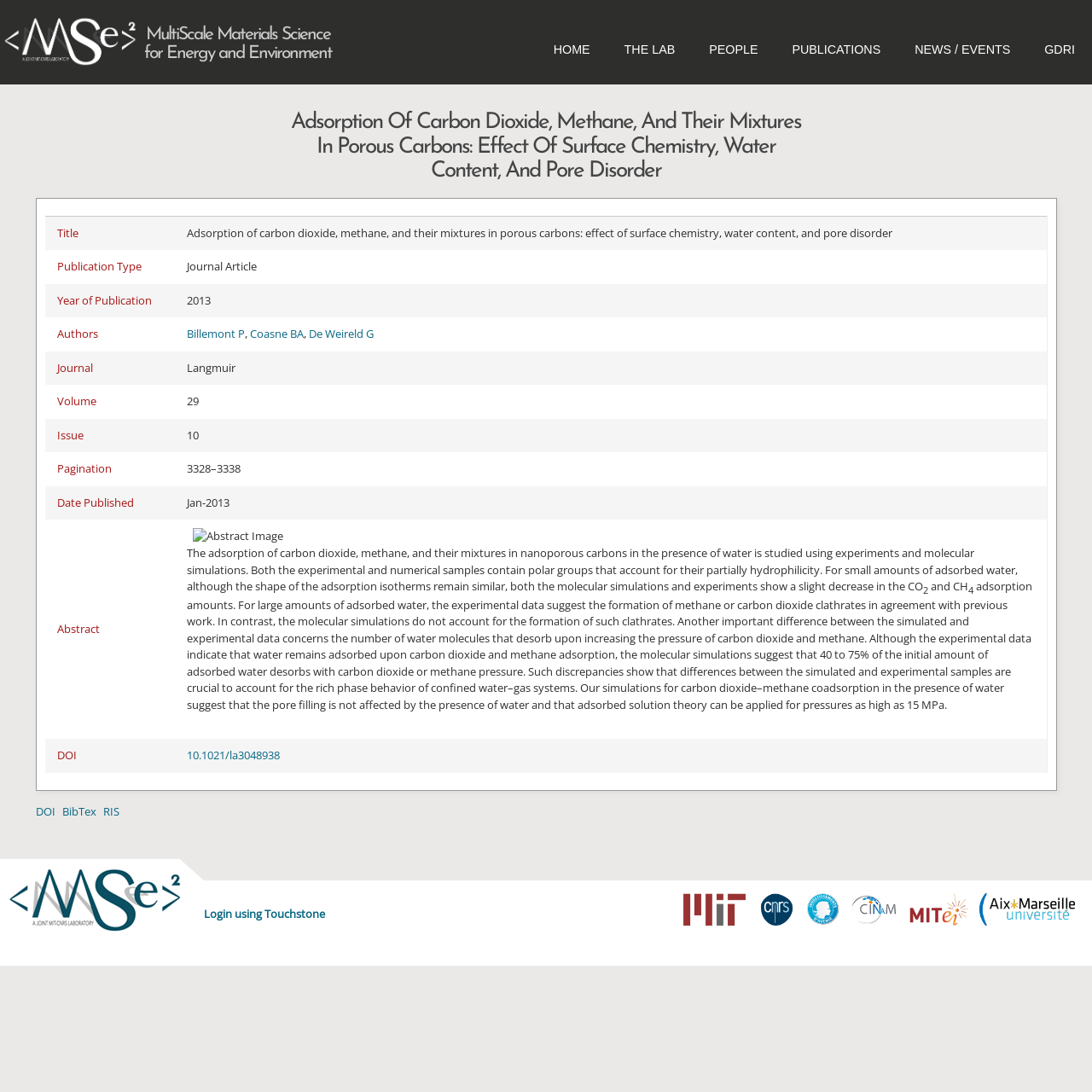Locate the bounding box coordinates of the clickable region necessary to complete the following instruction: "Click on the 'Billemont P' author link". Provide the coordinates in the format of four float numbers between 0 and 1, i.e., [left, top, right, bottom].

[0.171, 0.299, 0.224, 0.313]